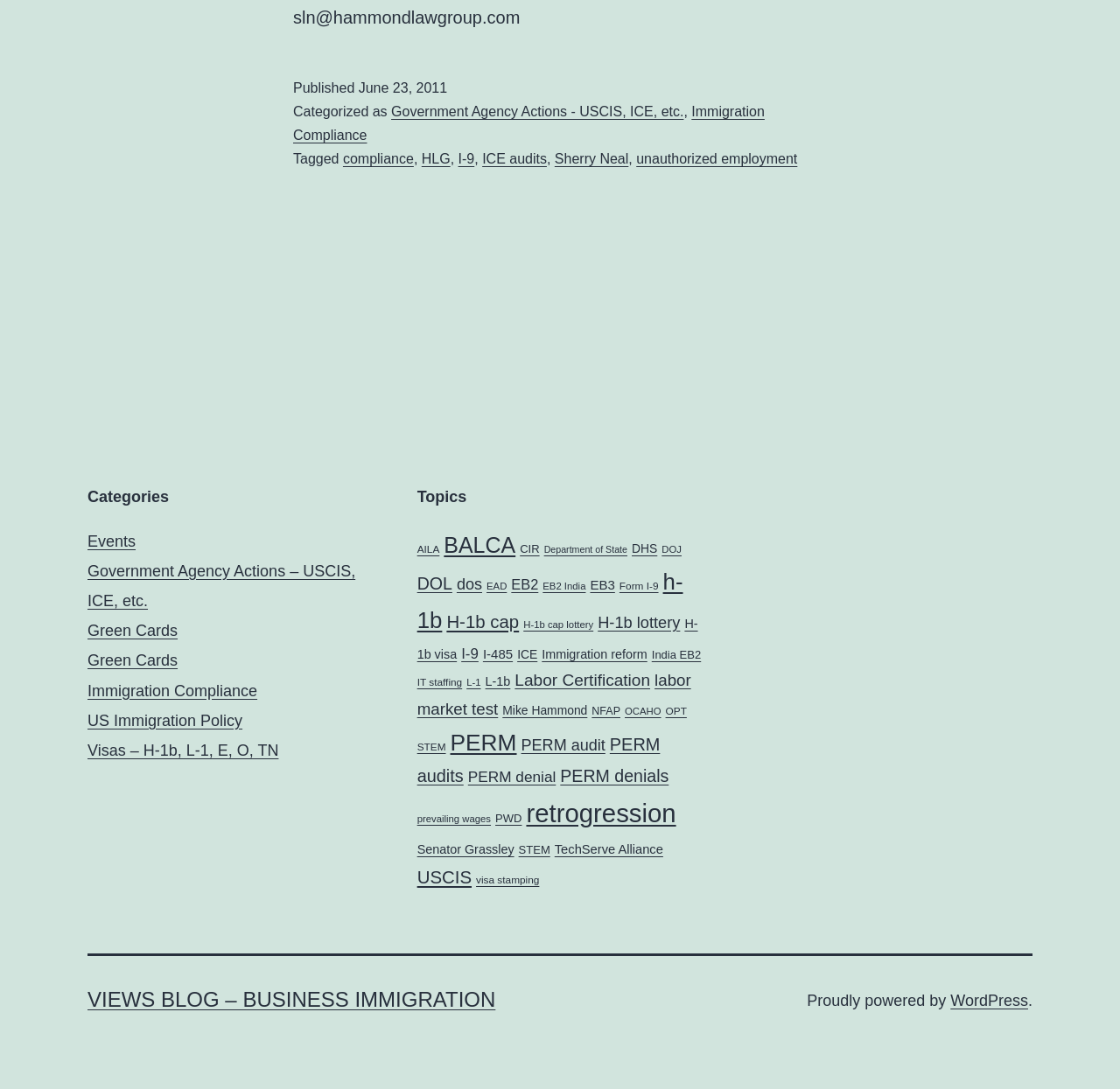Refer to the image and provide an in-depth answer to the question:
How many items are in the 'h-1b' category?

I found the number of items in the 'h-1b' category by looking at the navigation section of the webpage, where it lists the topics and their corresponding number of items. The 'h-1b' category has 87 items.